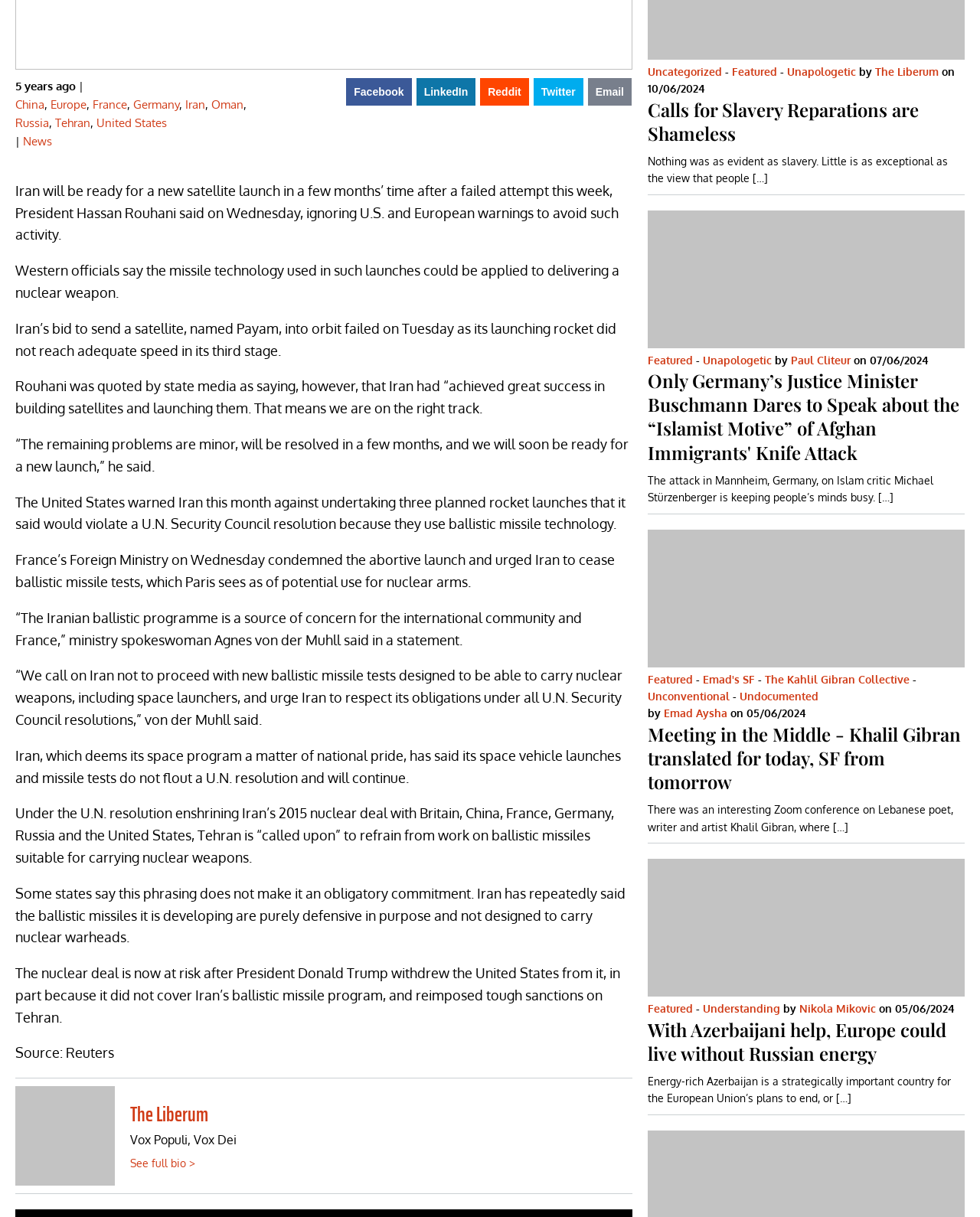Determine the bounding box for the UI element that matches this description: "See full bio >".

[0.133, 0.949, 0.199, 0.963]